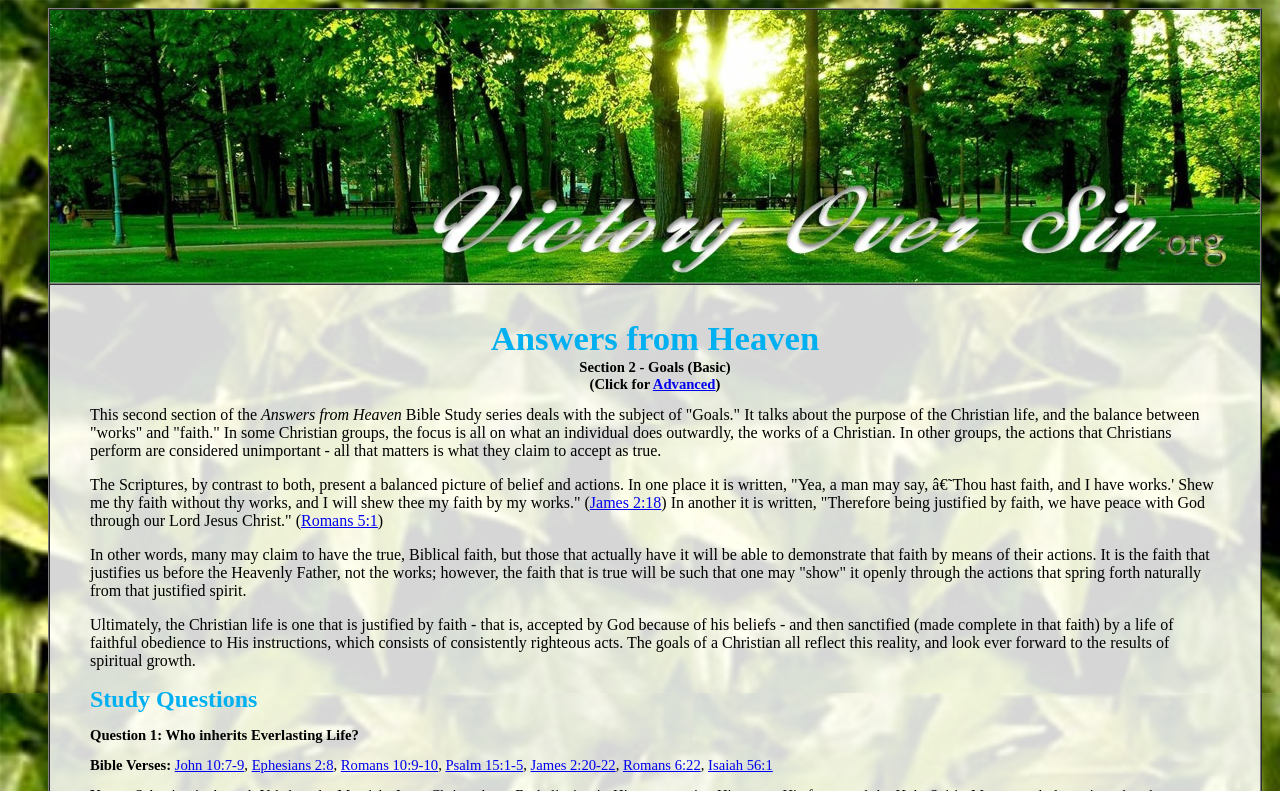Please determine the bounding box coordinates of the section I need to click to accomplish this instruction: "Click on the 'Answers from Heaven' image".

[0.039, 0.013, 0.984, 0.358]